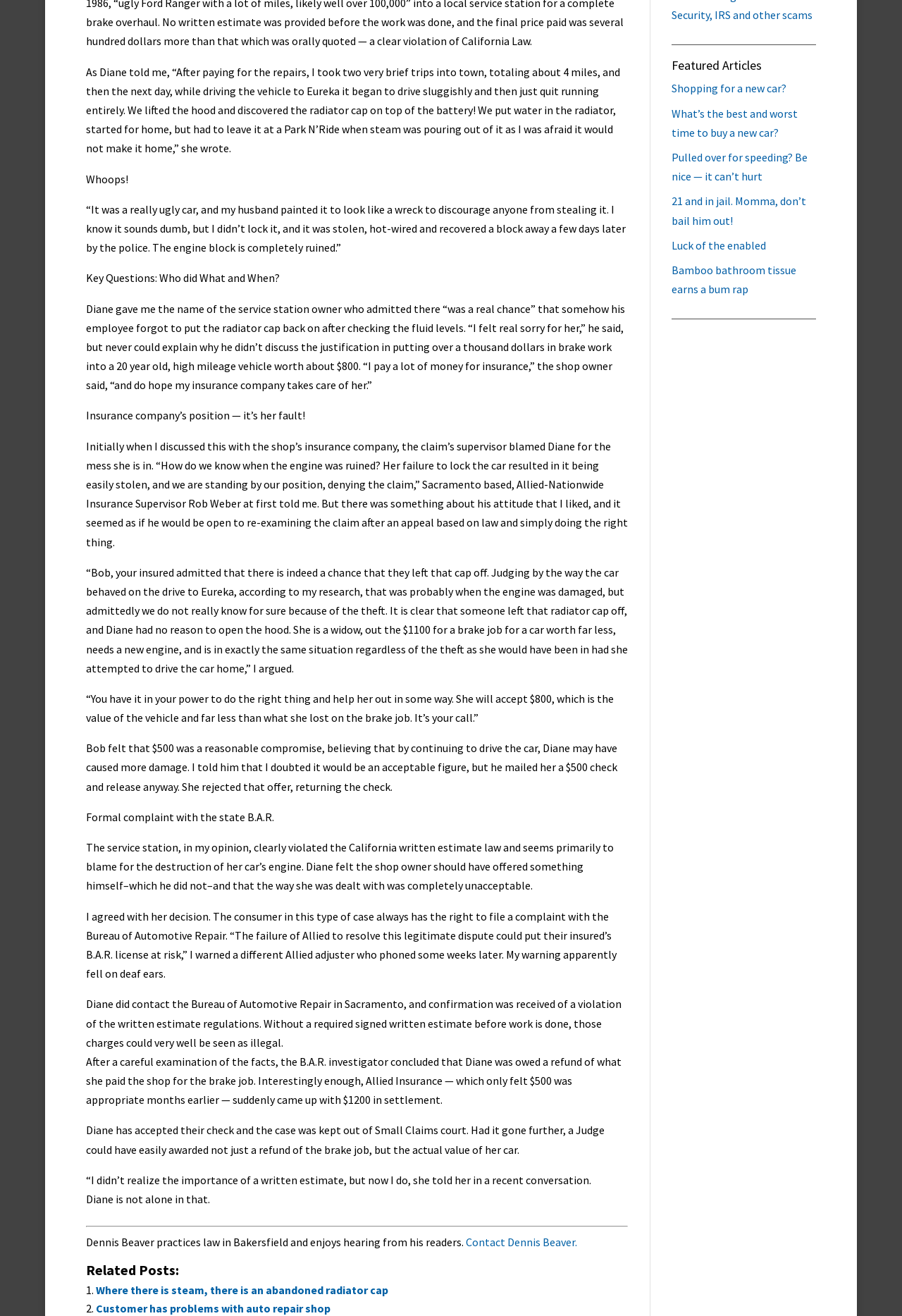Given the description: "Luck of the enabled", determine the bounding box coordinates of the UI element. The coordinates should be formatted as four float numbers between 0 and 1, [left, top, right, bottom].

[0.744, 0.181, 0.849, 0.192]